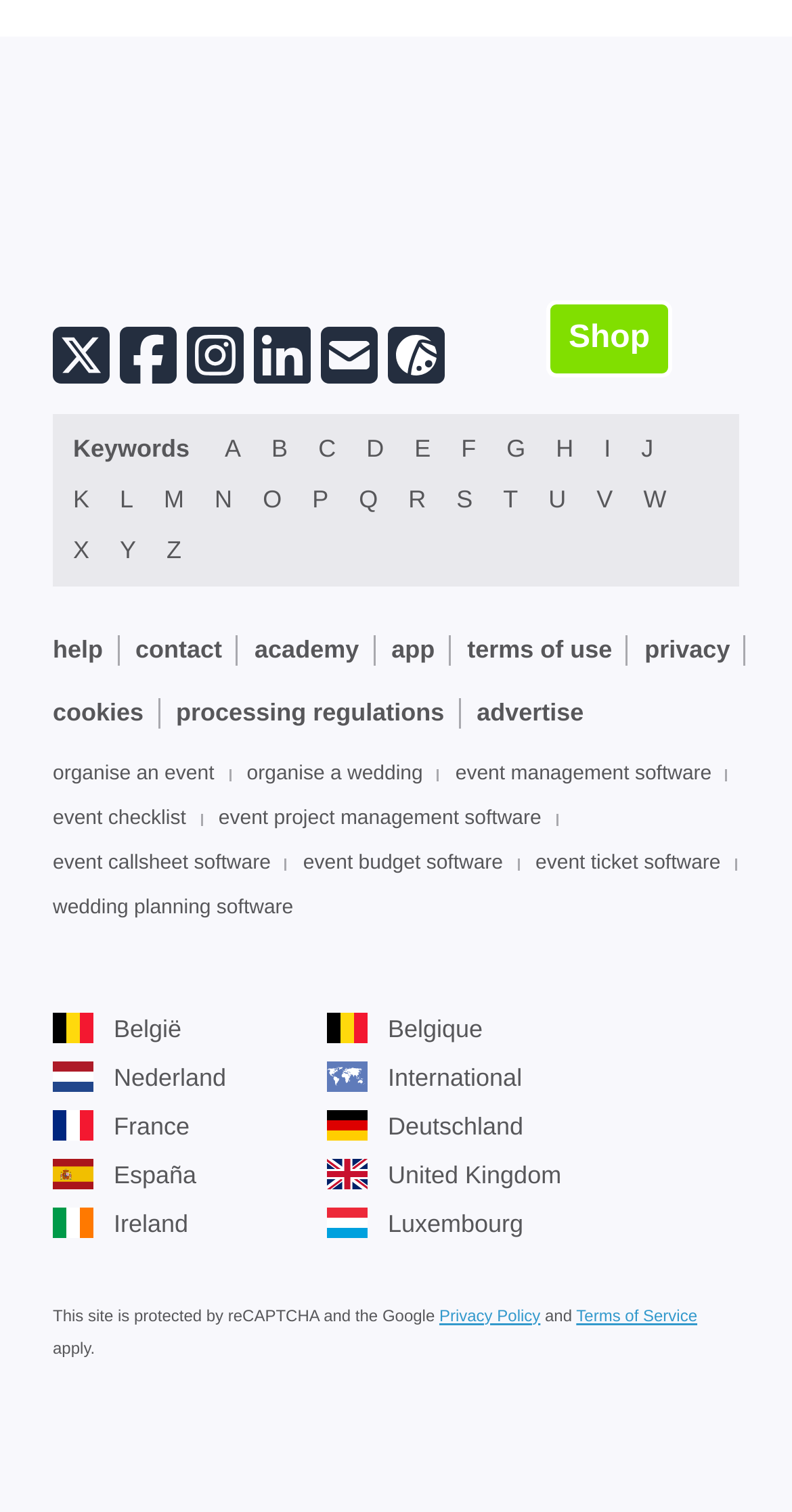Find and indicate the bounding box coordinates of the region you should select to follow the given instruction: "Follow us on Twitter".

[0.067, 0.213, 0.138, 0.25]